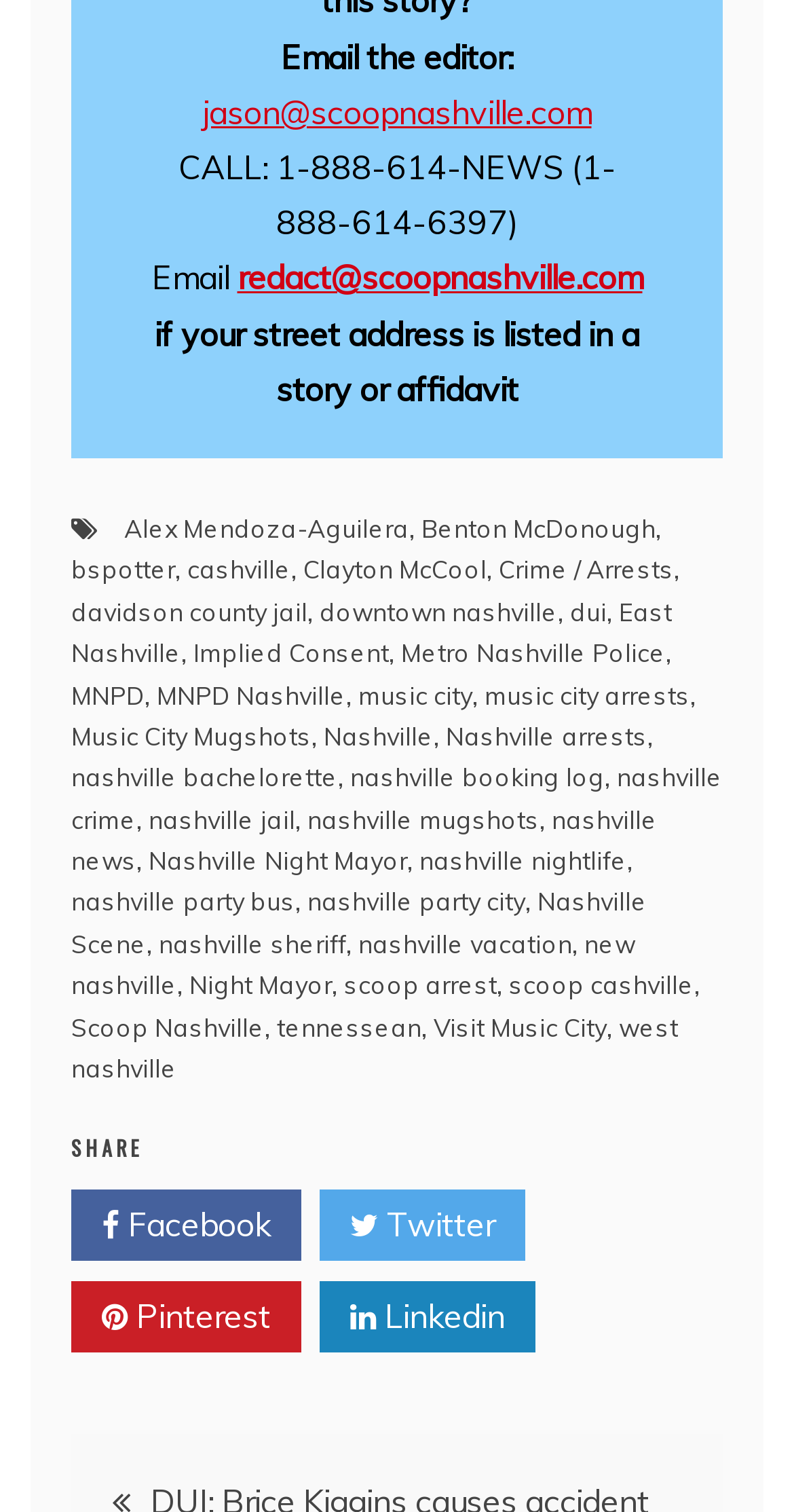Please identify the bounding box coordinates of the element's region that I should click in order to complete the following instruction: "Learn how to get a girlfriend in high school". The bounding box coordinates consist of four float numbers between 0 and 1, i.e., [left, top, right, bottom].

None